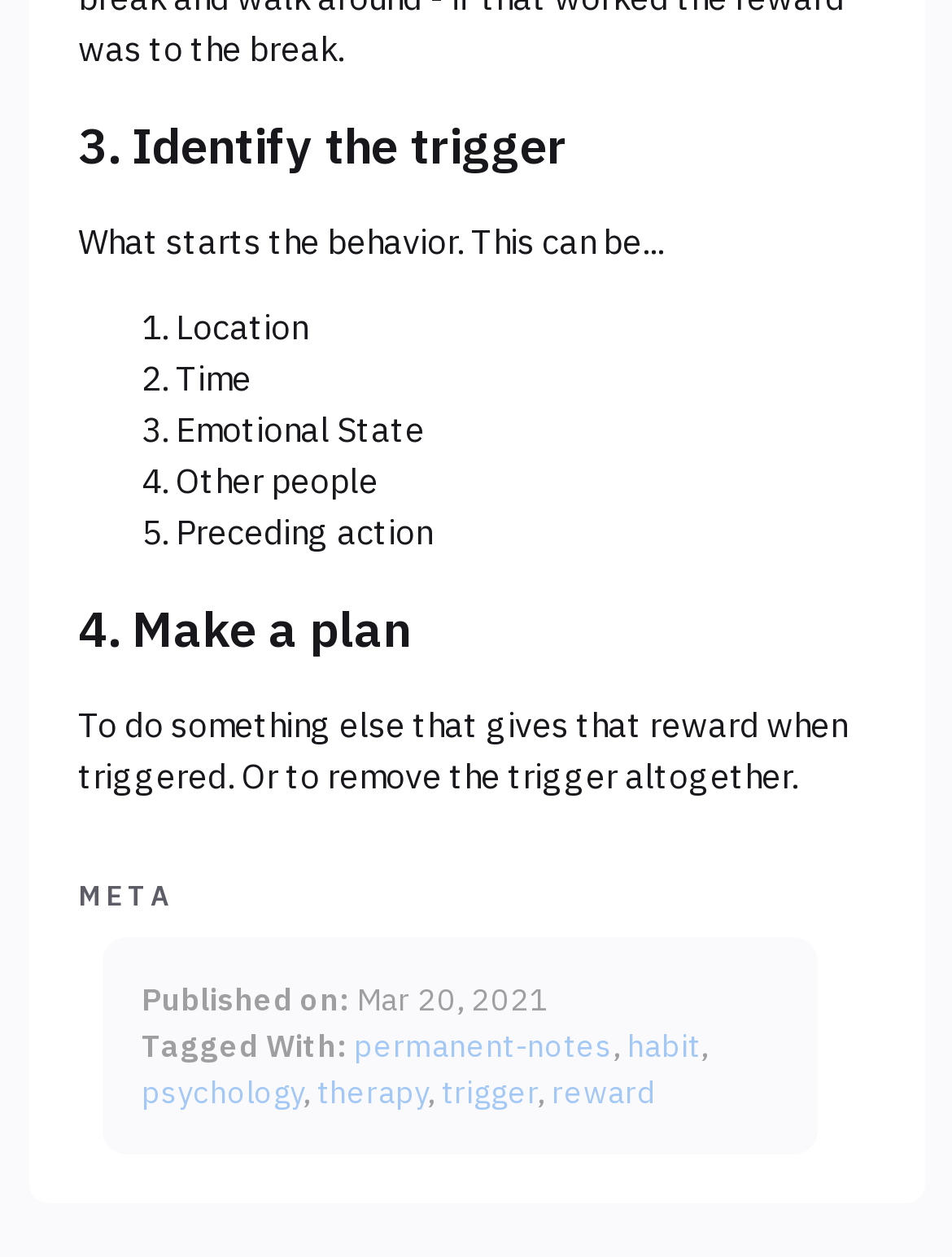Respond with a single word or phrase to the following question: What is the purpose of making a plan?

To do something else that gives that reward